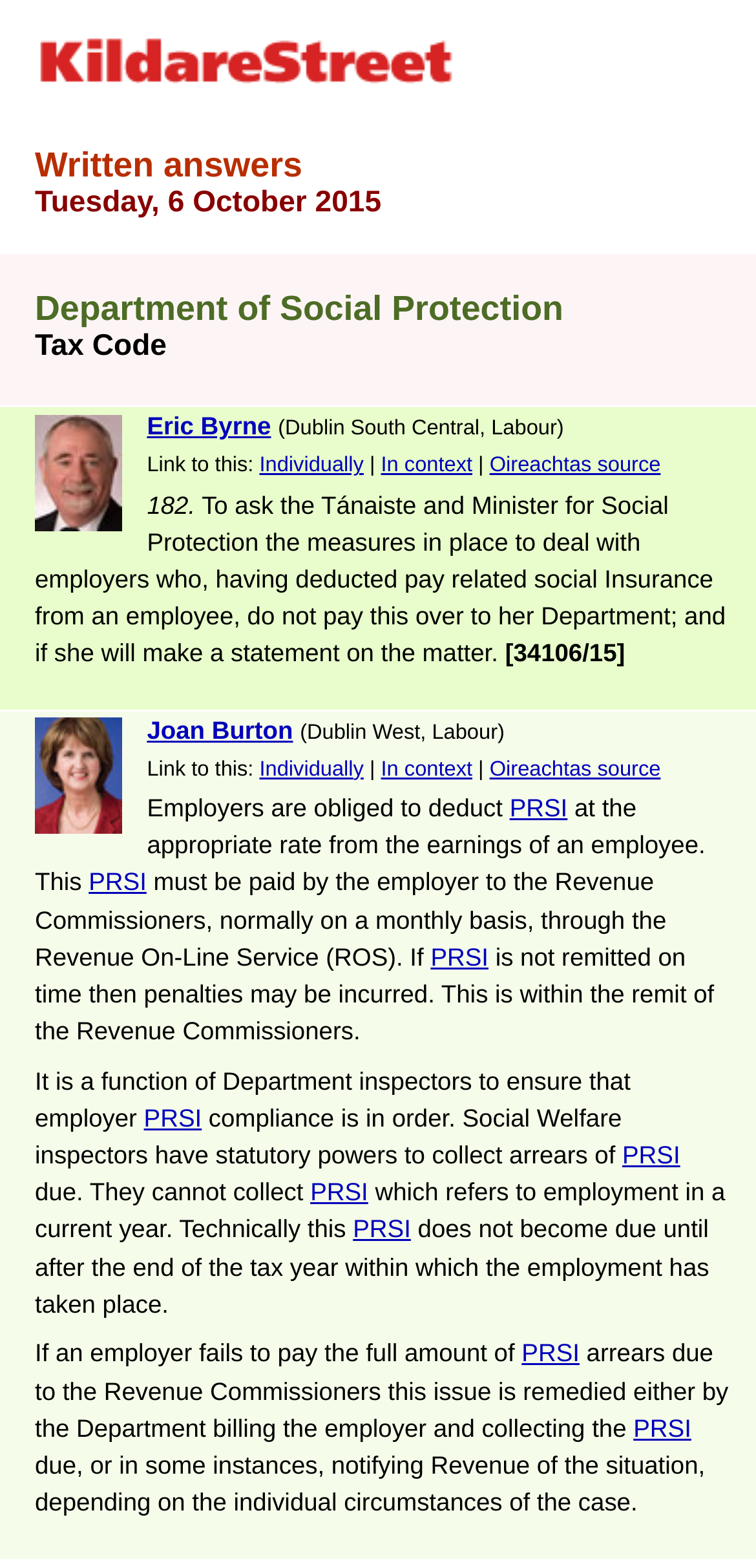Locate the bounding box coordinates of the element I should click to achieve the following instruction: "View the photo of Joan Burton".

[0.194, 0.456, 0.388, 0.474]